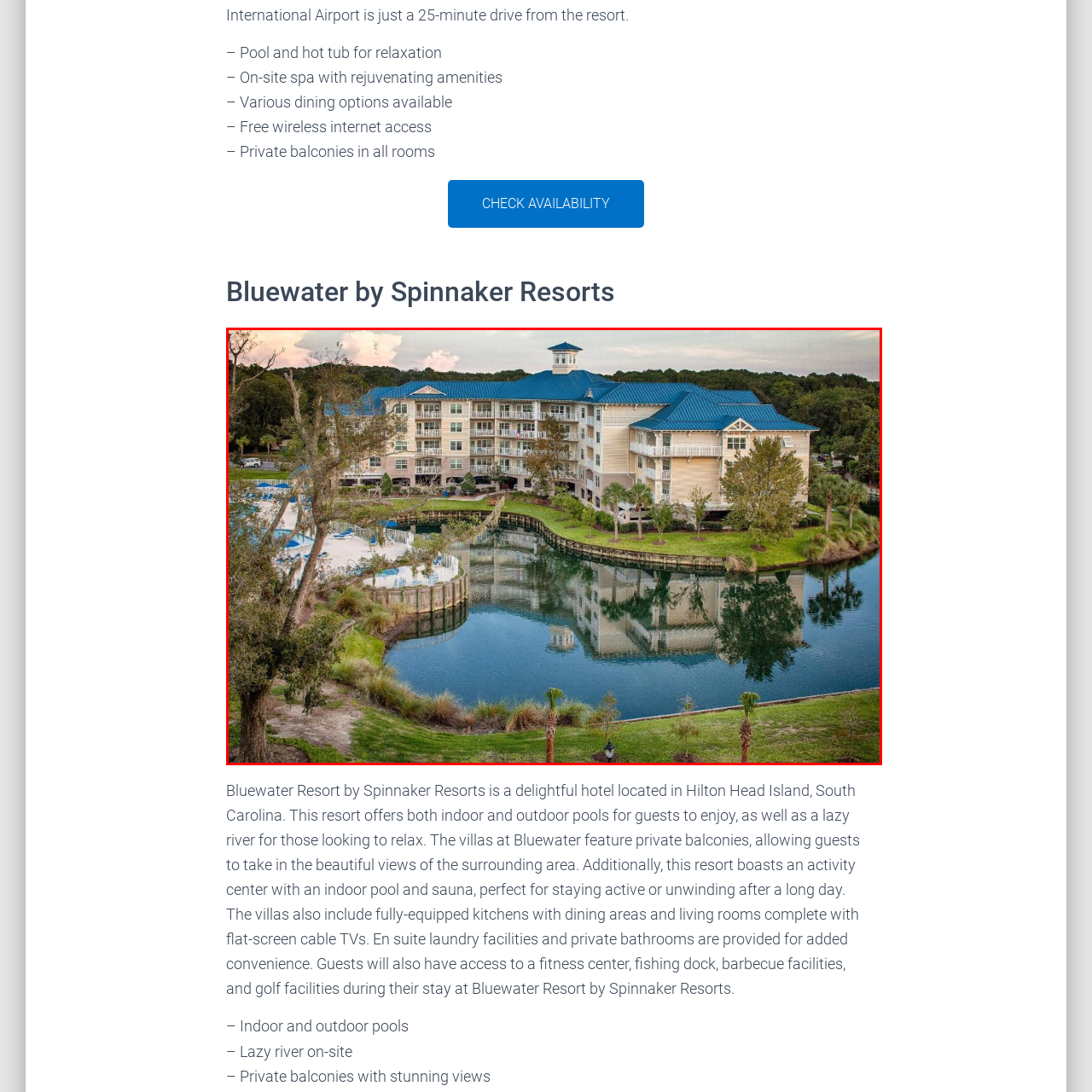Focus on the image encased in the red box and respond to the question with a single word or phrase:
What is available onsite for rejuvenation?

Spa